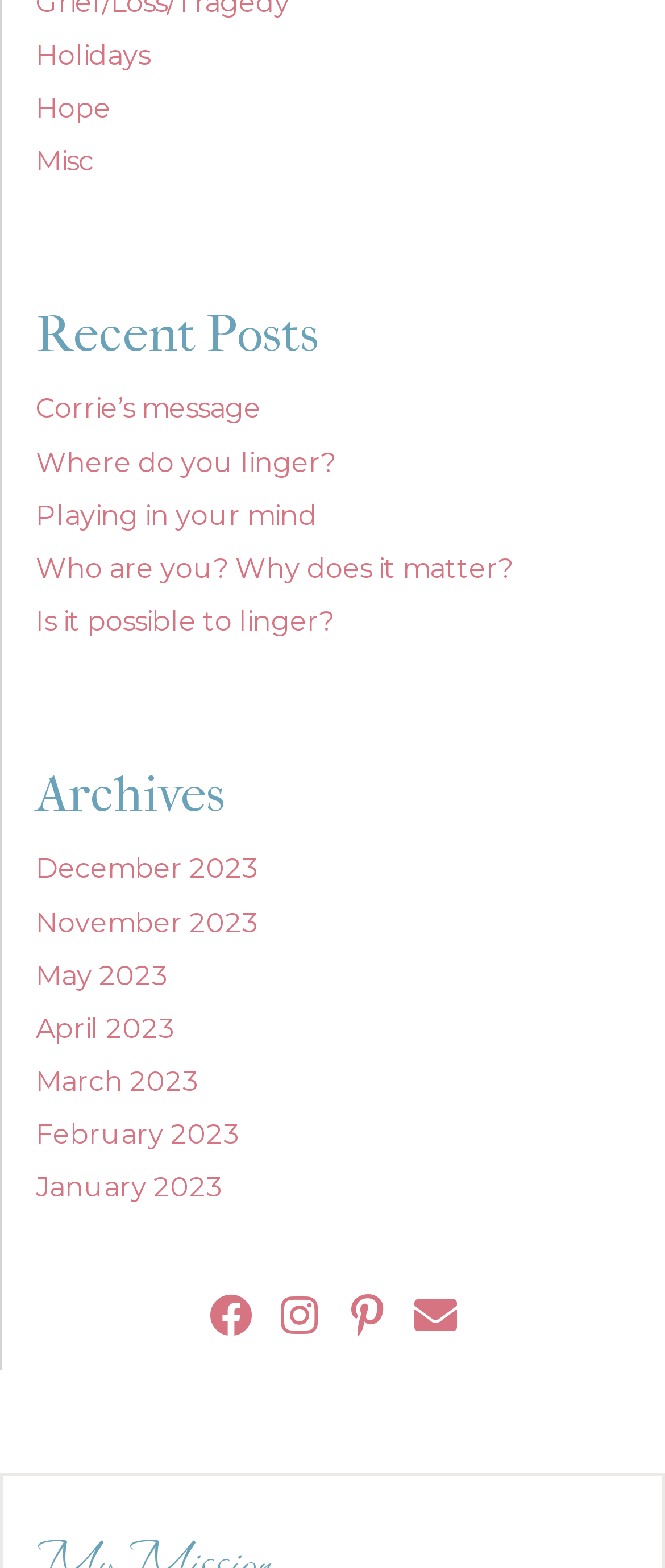Identify the bounding box coordinates of the specific part of the webpage to click to complete this instruction: "Visit December 2023 archives".

[0.054, 0.544, 0.39, 0.565]